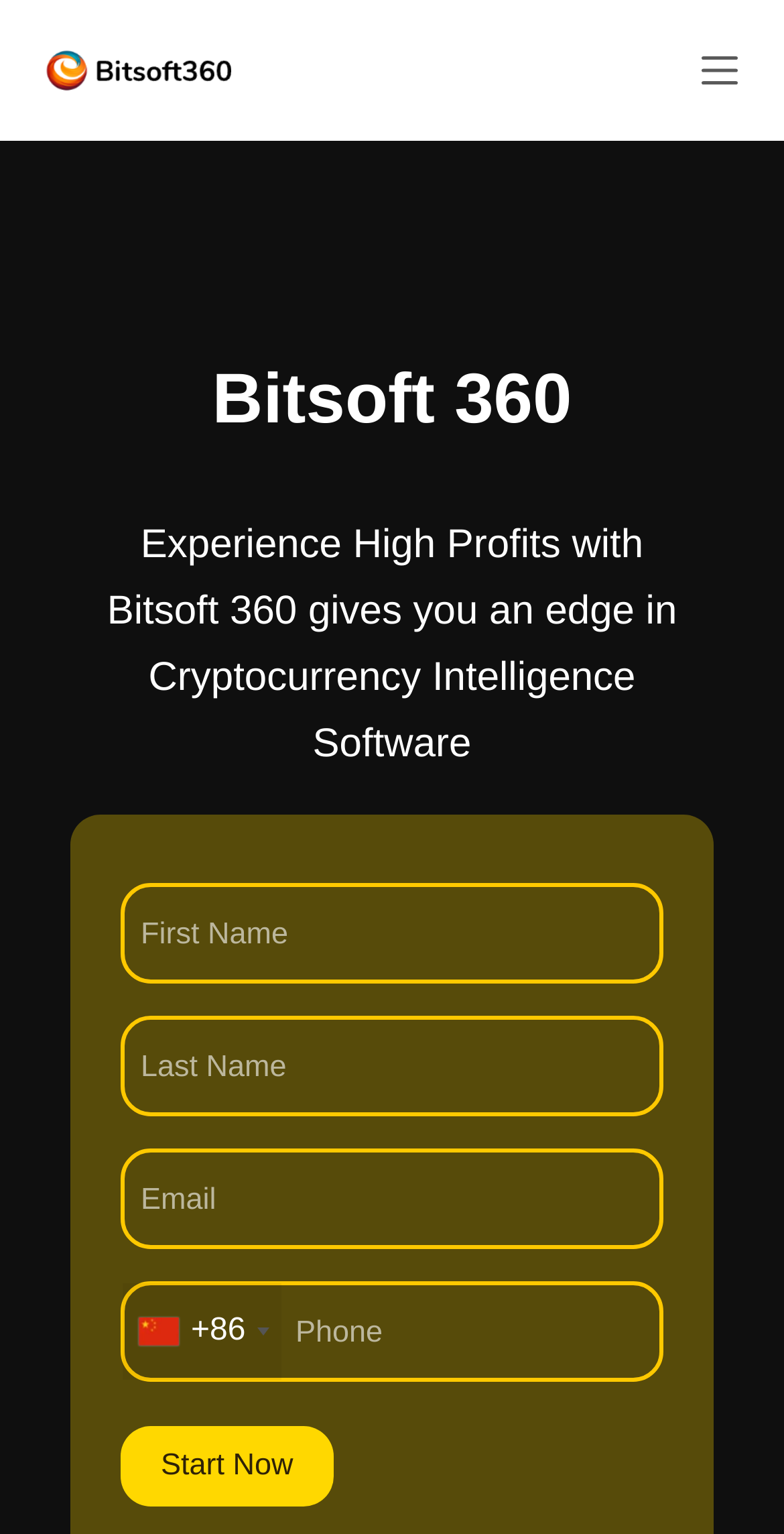Identify the bounding box coordinates of the element to click to follow this instruction: 'Click the 'Bitsoft 360' link'. Ensure the coordinates are four float values between 0 and 1, provided as [left, top, right, bottom].

[0.06, 0.033, 0.296, 0.059]